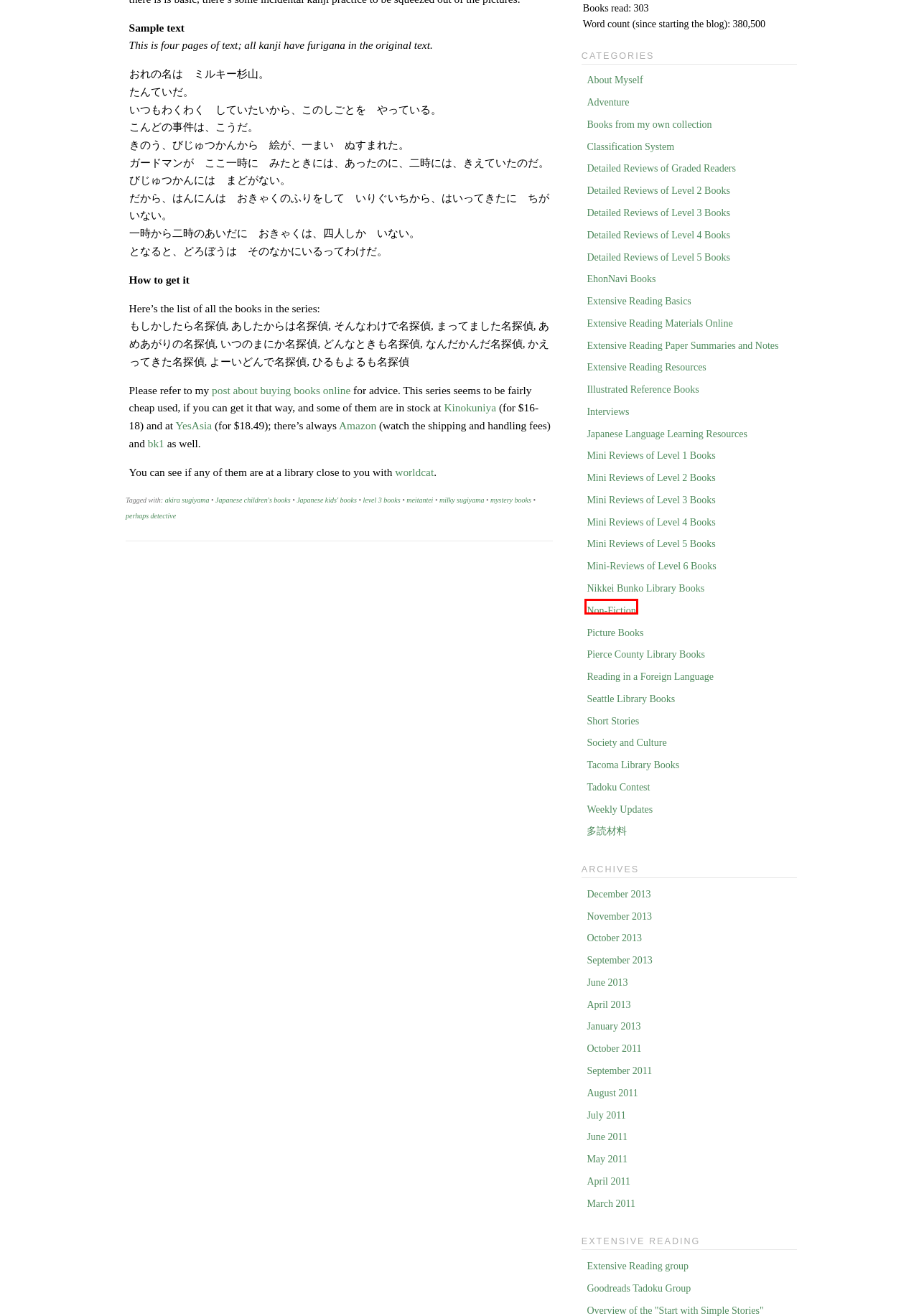You are given a webpage screenshot where a red bounding box highlights an element. Determine the most fitting webpage description for the new page that loads after clicking the element within the red bounding box. Here are the candidates:
A. Picture Books
B. Extensive Reading Basics
C. 2011  June
D. Non-Fiction
E. Mini-Reviews of Level 6 Books
F. 2013  September
G. Detailed Reviews of Level 2 Books
H. Mini Reviews of Level 3 Books

D